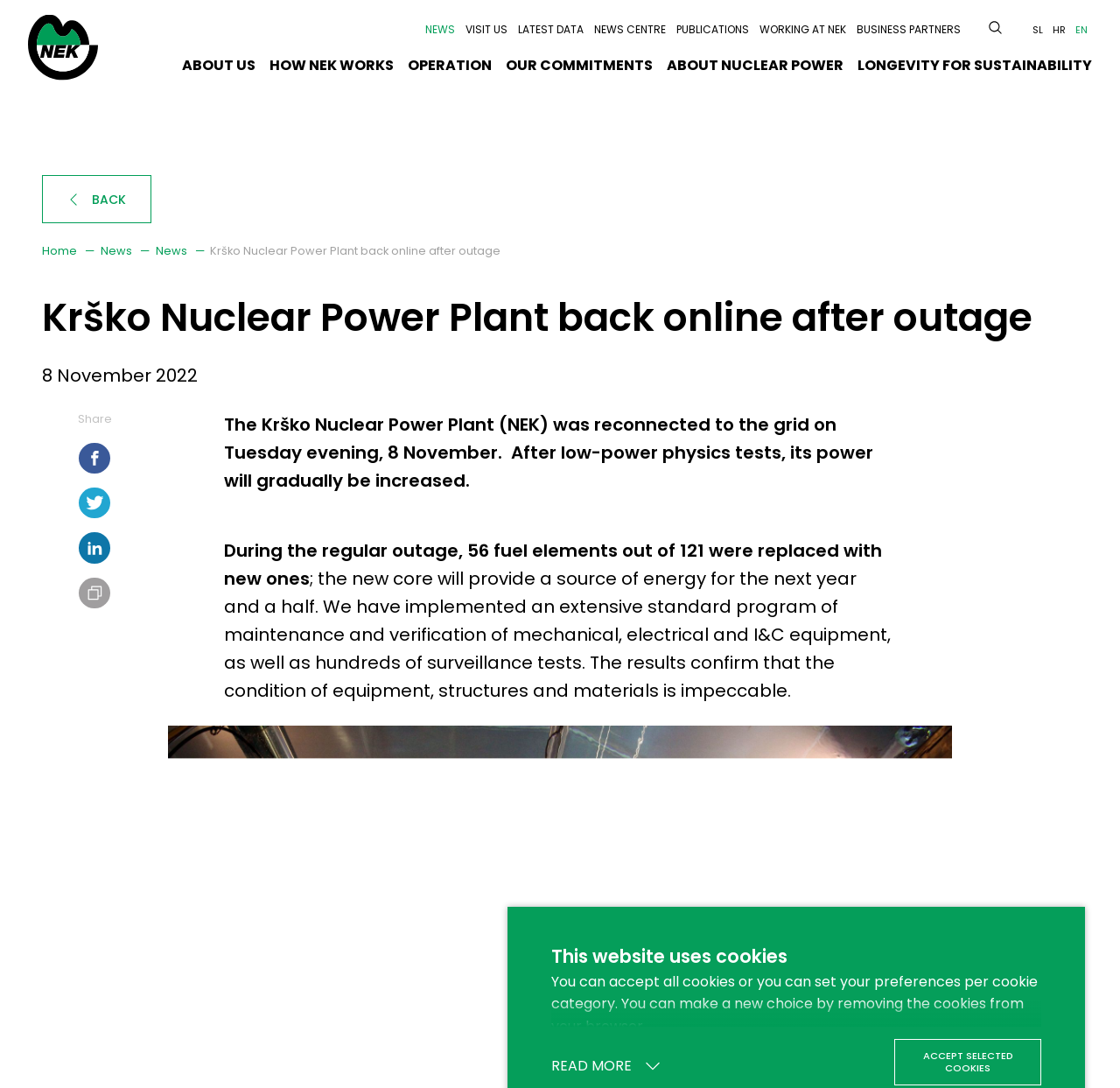How many social media platforms can you share the article to?
Please give a detailed and thorough answer to the question, covering all relevant points.

The article can be shared to three social media platforms: Facebook, Twitter, and LinkedIn, which are represented by their respective icons below the 'Share' button.